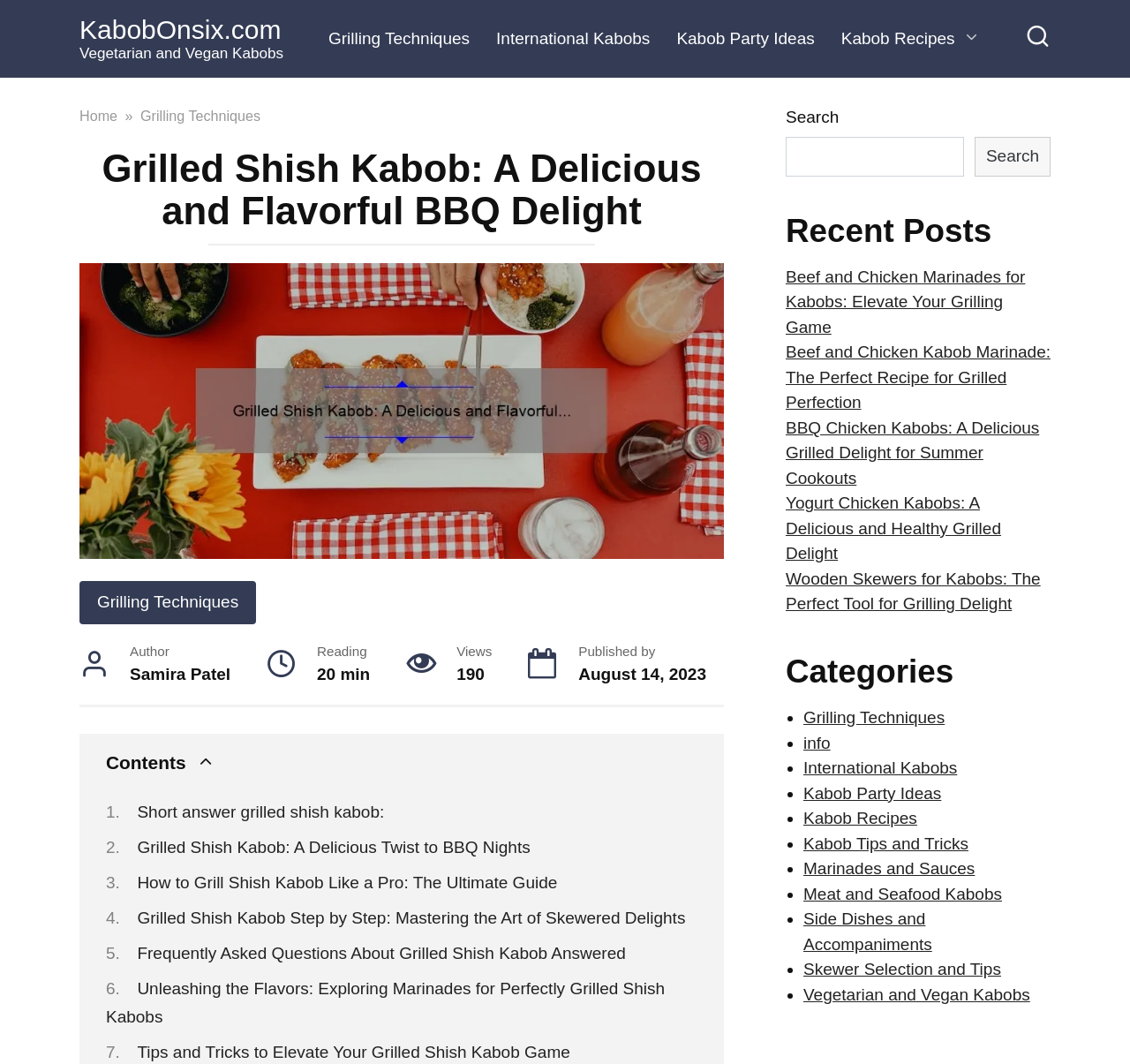Identify the bounding box coordinates of the element that should be clicked to fulfill this task: "Learn about Vegetarian and Vegan Kabobs". The coordinates should be provided as four float numbers between 0 and 1, i.e., [left, top, right, bottom].

[0.711, 0.926, 0.912, 0.943]